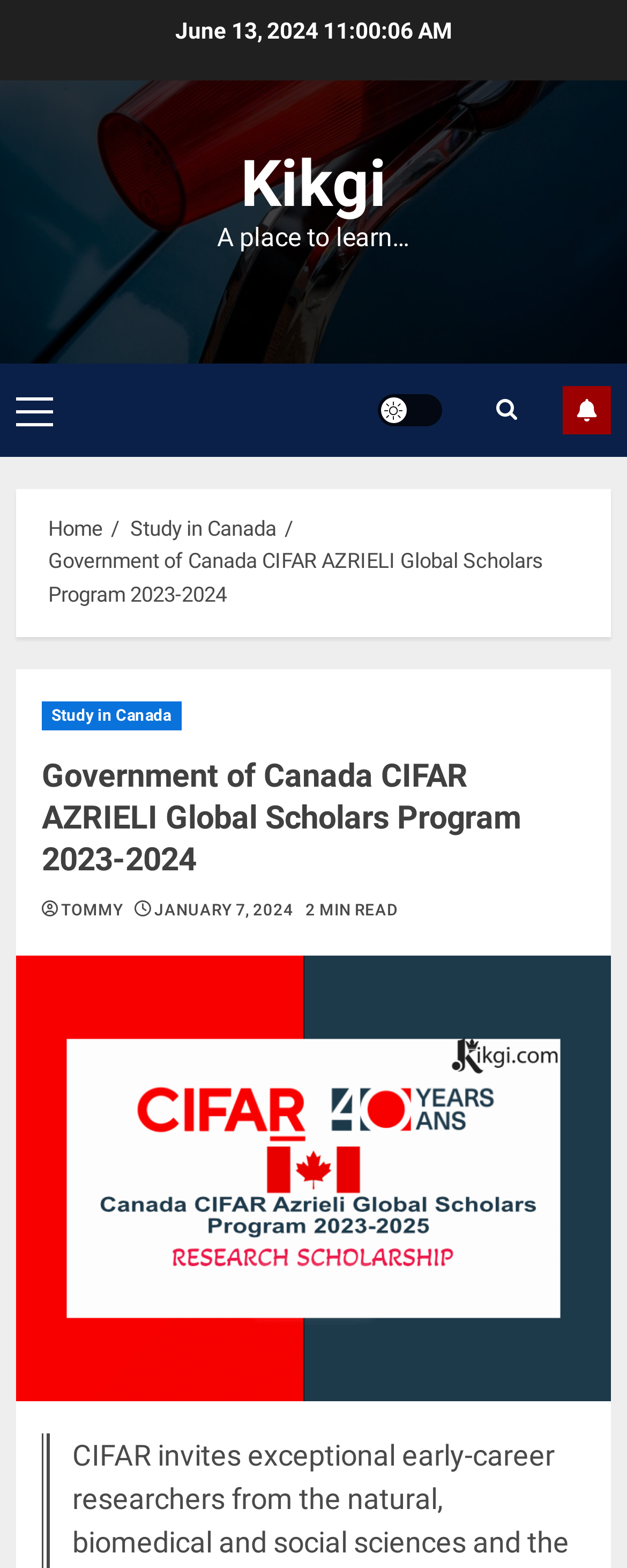Answer in one word or a short phrase: 
How many images are there on the webpage?

1